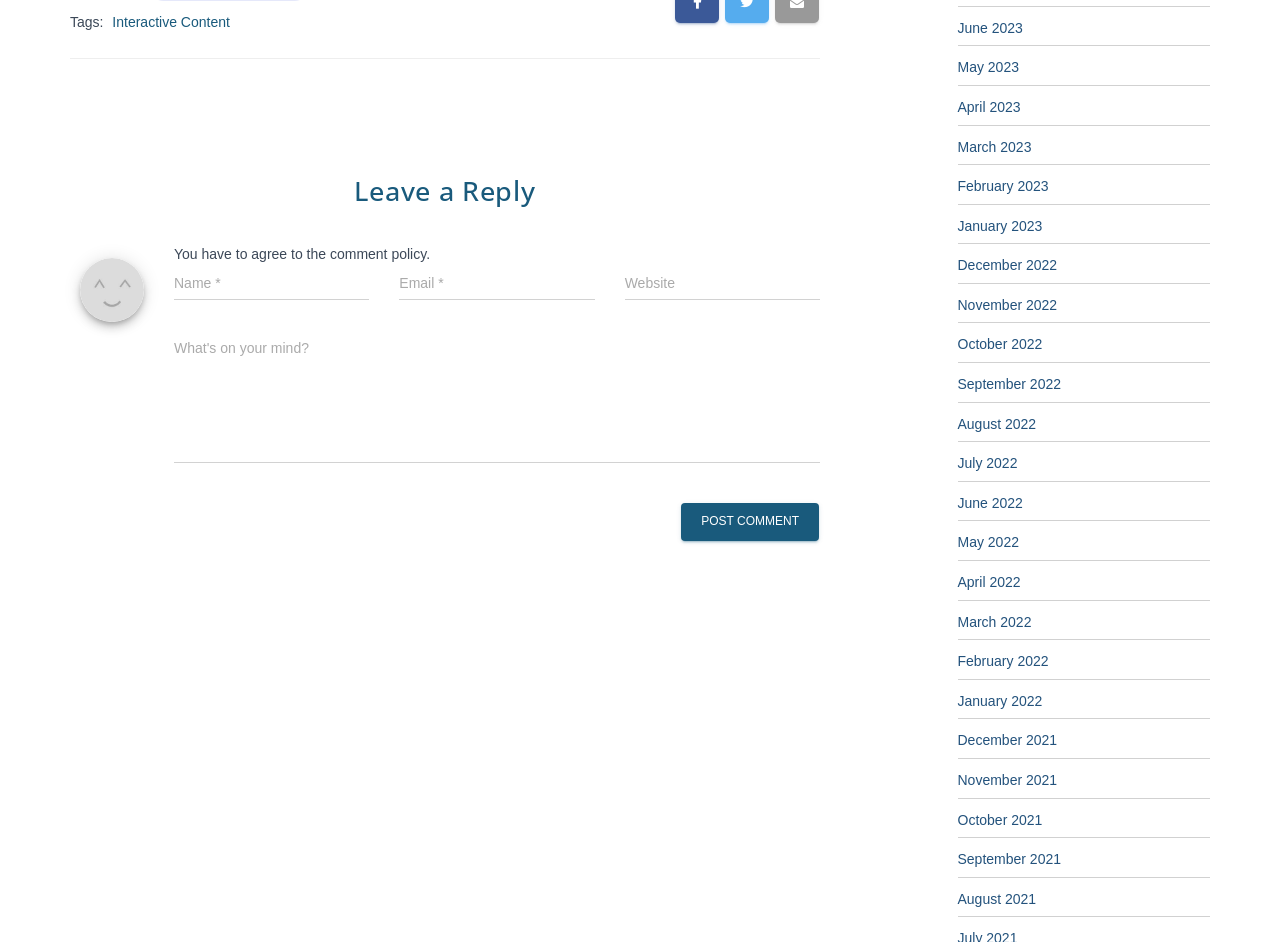Locate the bounding box coordinates of the area to click to fulfill this instruction: "Click on the 'Interactive Content' link". The bounding box should be presented as four float numbers between 0 and 1, in the order [left, top, right, bottom].

[0.088, 0.014, 0.18, 0.031]